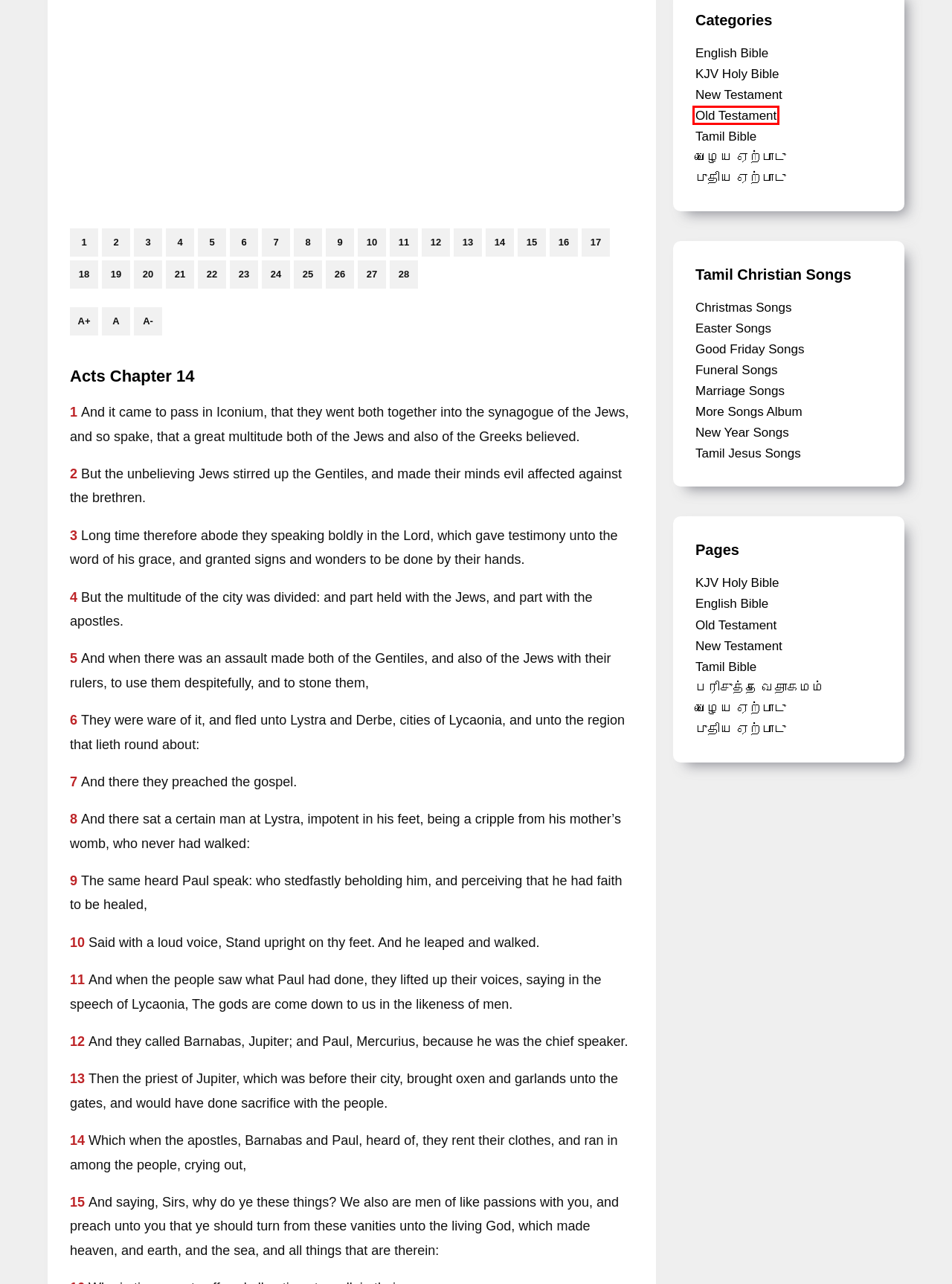You are looking at a webpage screenshot with a red bounding box around an element. Pick the description that best matches the new webpage after interacting with the element in the red bounding box. The possible descriptions are:
A. Acts Chapter 8 - King James Version - Online Bible Reading
B. The Holy Bible - King James Version Bible - Online Bible Reading
C. பழைய ஏற்பாடு - Online Bible Reading
D. Old Testament - King James Version - Online Bible Reading
E. English Bible - King James Version - Online Bible Reading
F. Acts Chapter 7 - King James Version - Online Bible Reading
G. Acts Chapter 25 - King James Version - Online Bible Reading
H. Acts Chapter 11 - King James Version - Online Bible Reading

D